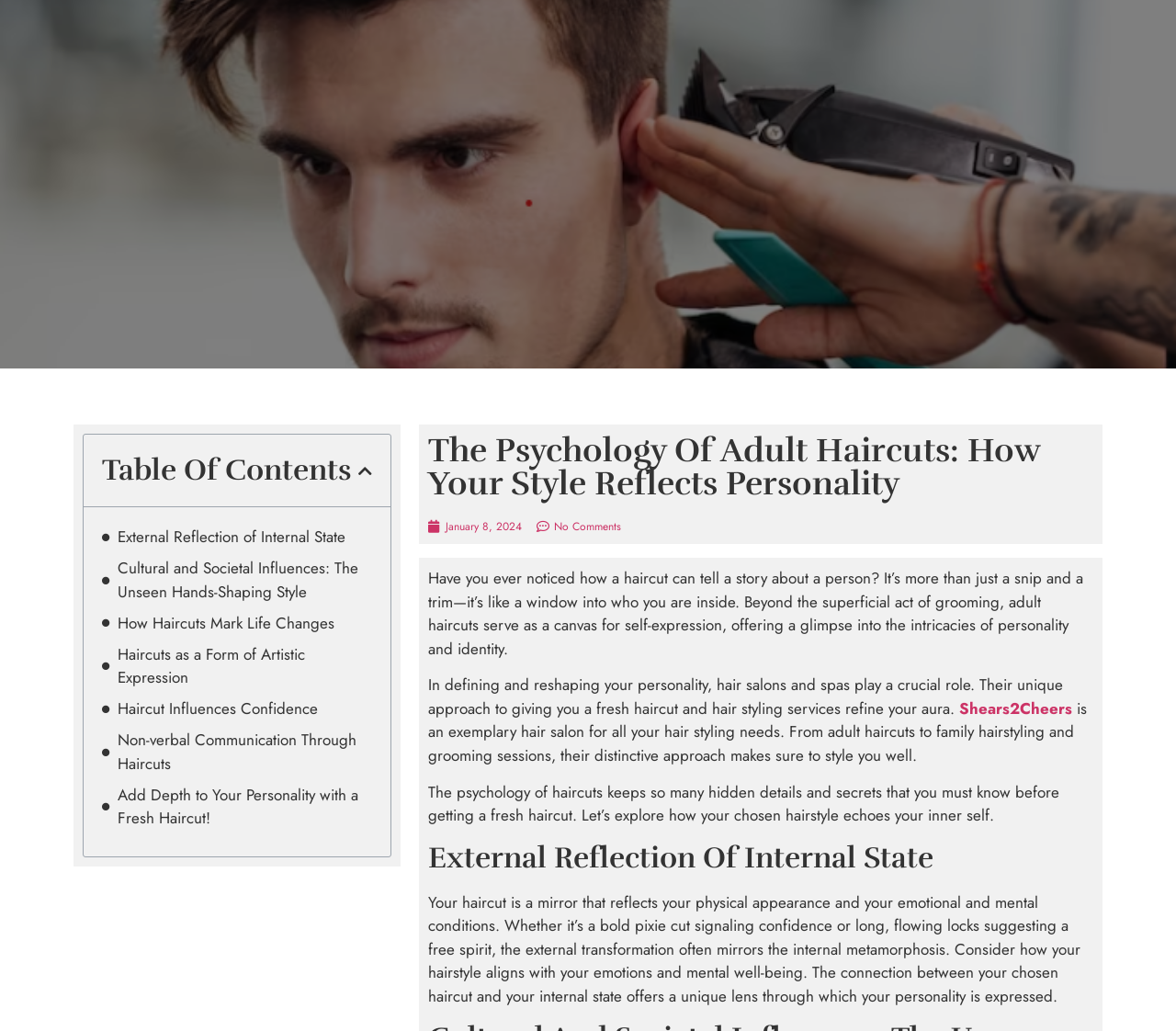Respond to the question below with a single word or phrase: What is the significance of haircuts beyond grooming?

Canvas for self-expression